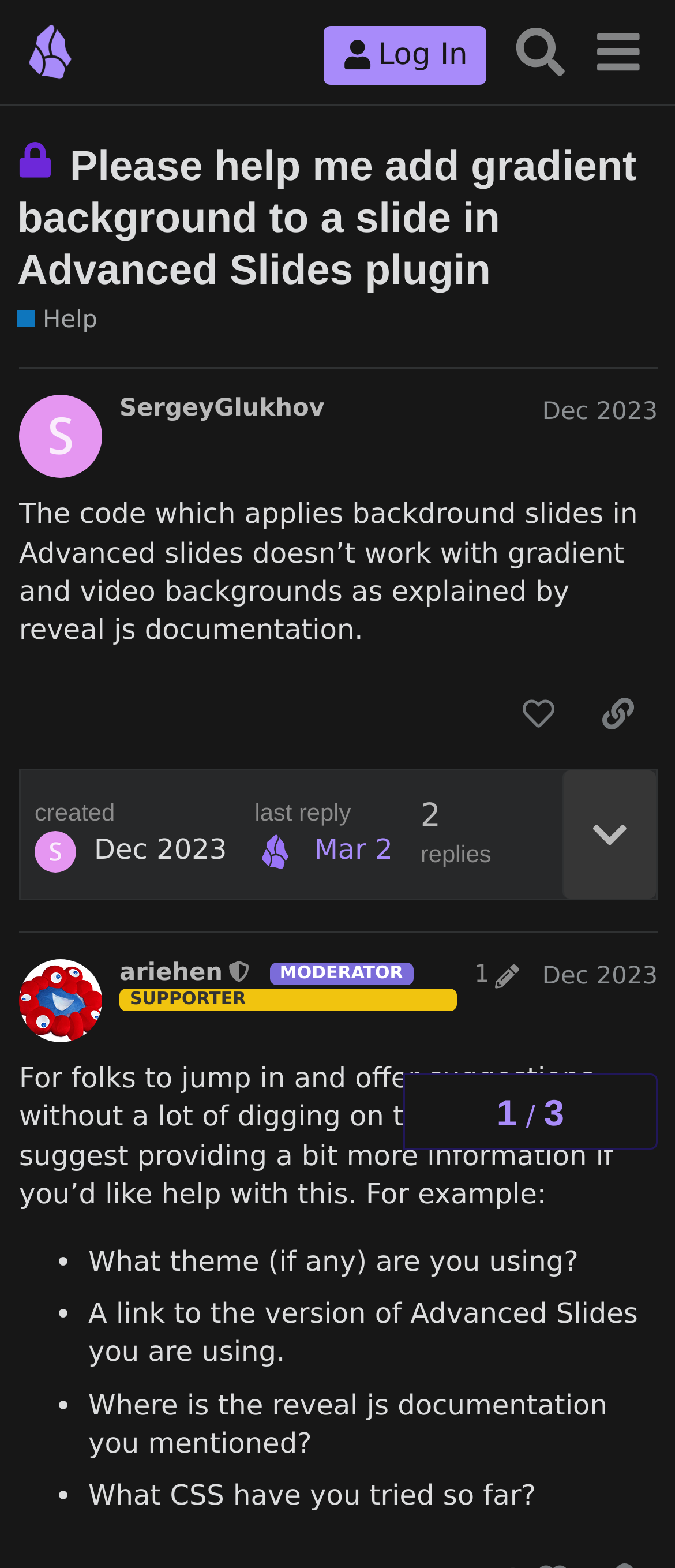Specify the bounding box coordinates of the element's region that should be clicked to achieve the following instruction: "Search for topics". The bounding box coordinates consist of four float numbers between 0 and 1, in the format [left, top, right, bottom].

[0.742, 0.008, 0.858, 0.058]